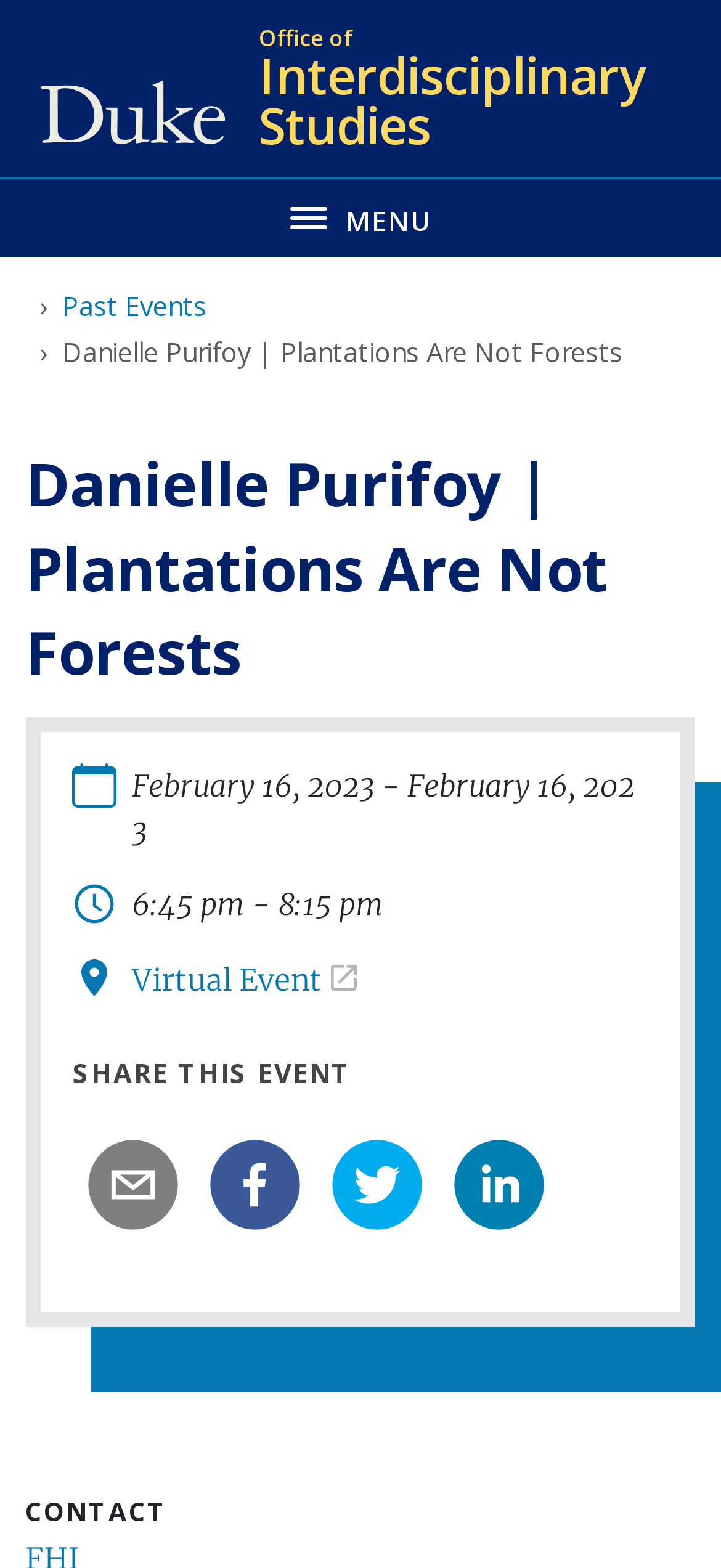Could you identify the text that serves as the heading for this webpage?

Danielle Purifoy | Plantations Are Not Forests